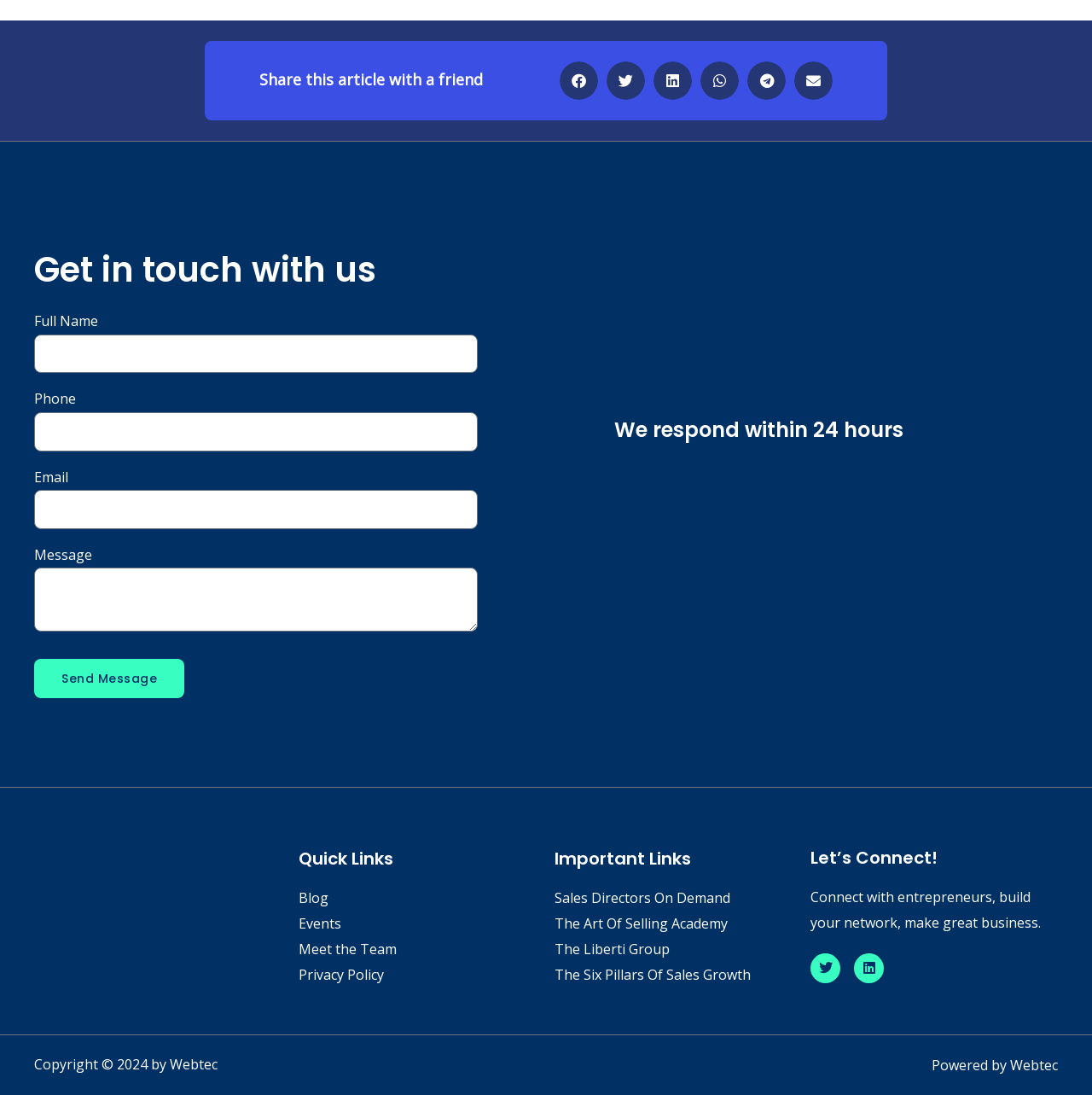Please find the bounding box coordinates of the element that must be clicked to perform the given instruction: "Connect with us on Twitter". The coordinates should be four float numbers from 0 to 1, i.e., [left, top, right, bottom].

[0.742, 0.87, 0.77, 0.898]